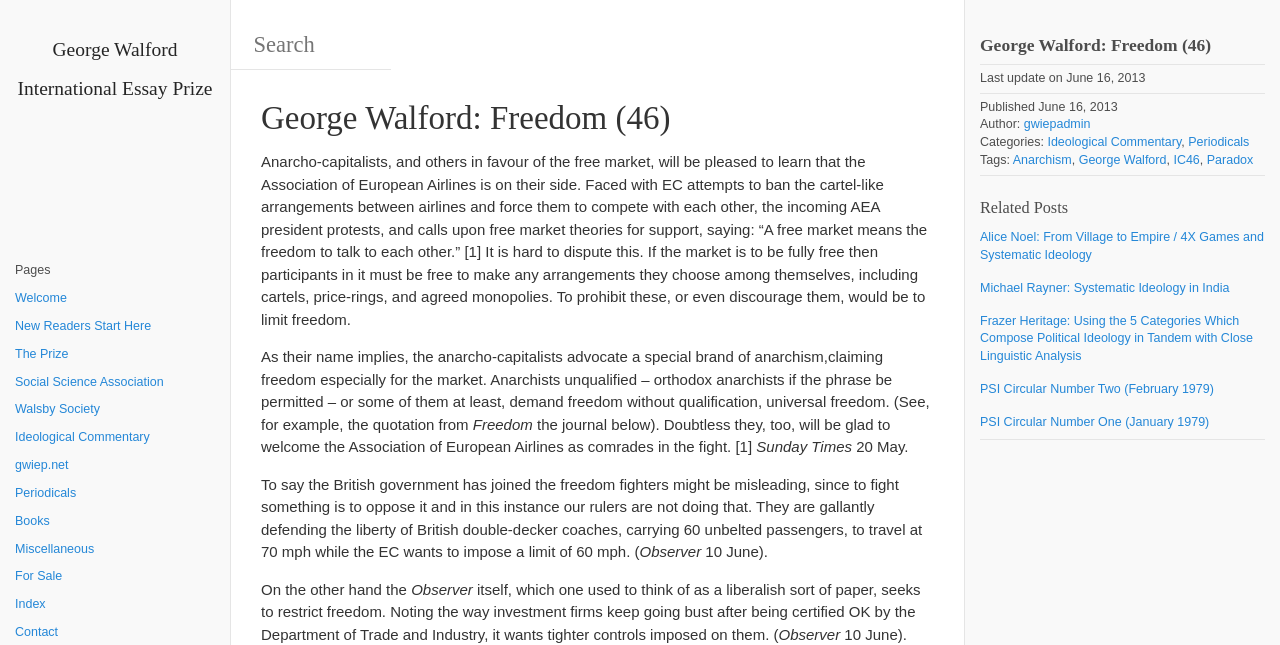What is the name of the author of the article? Based on the image, give a response in one word or a short phrase.

gwiepadmin